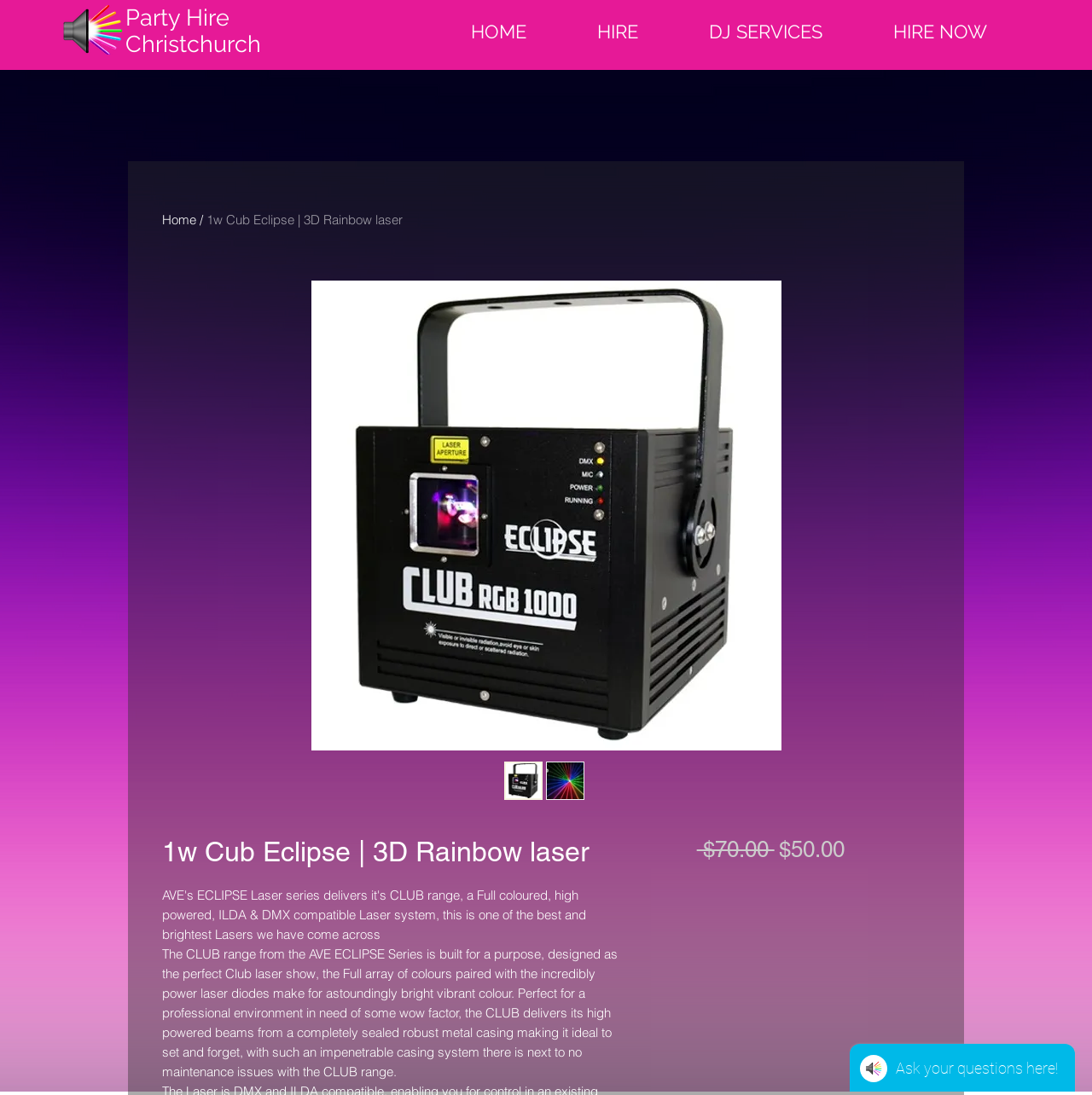Kindly determine the bounding box coordinates for the area that needs to be clicked to execute this instruction: "Click the Thumbnail: 1w Cub Eclipse | 3D Rainbow laser button".

[0.462, 0.695, 0.497, 0.731]